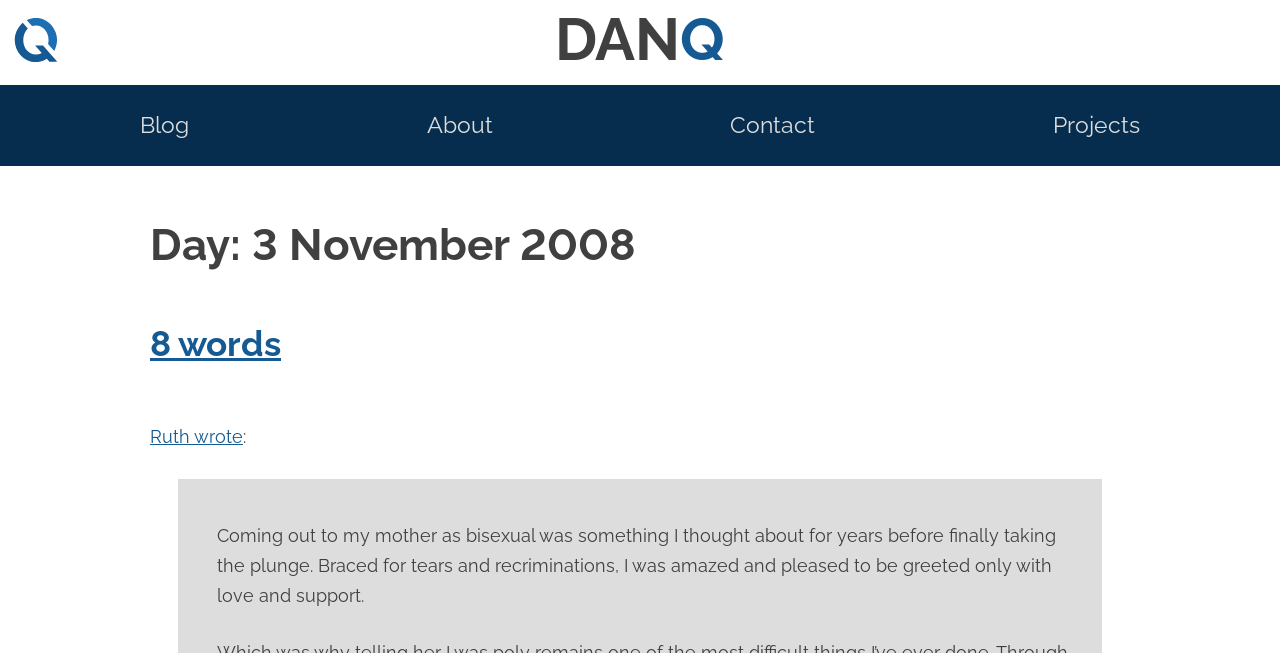How many links are in the top navigation bar?
Based on the image, respond with a single word or phrase.

4